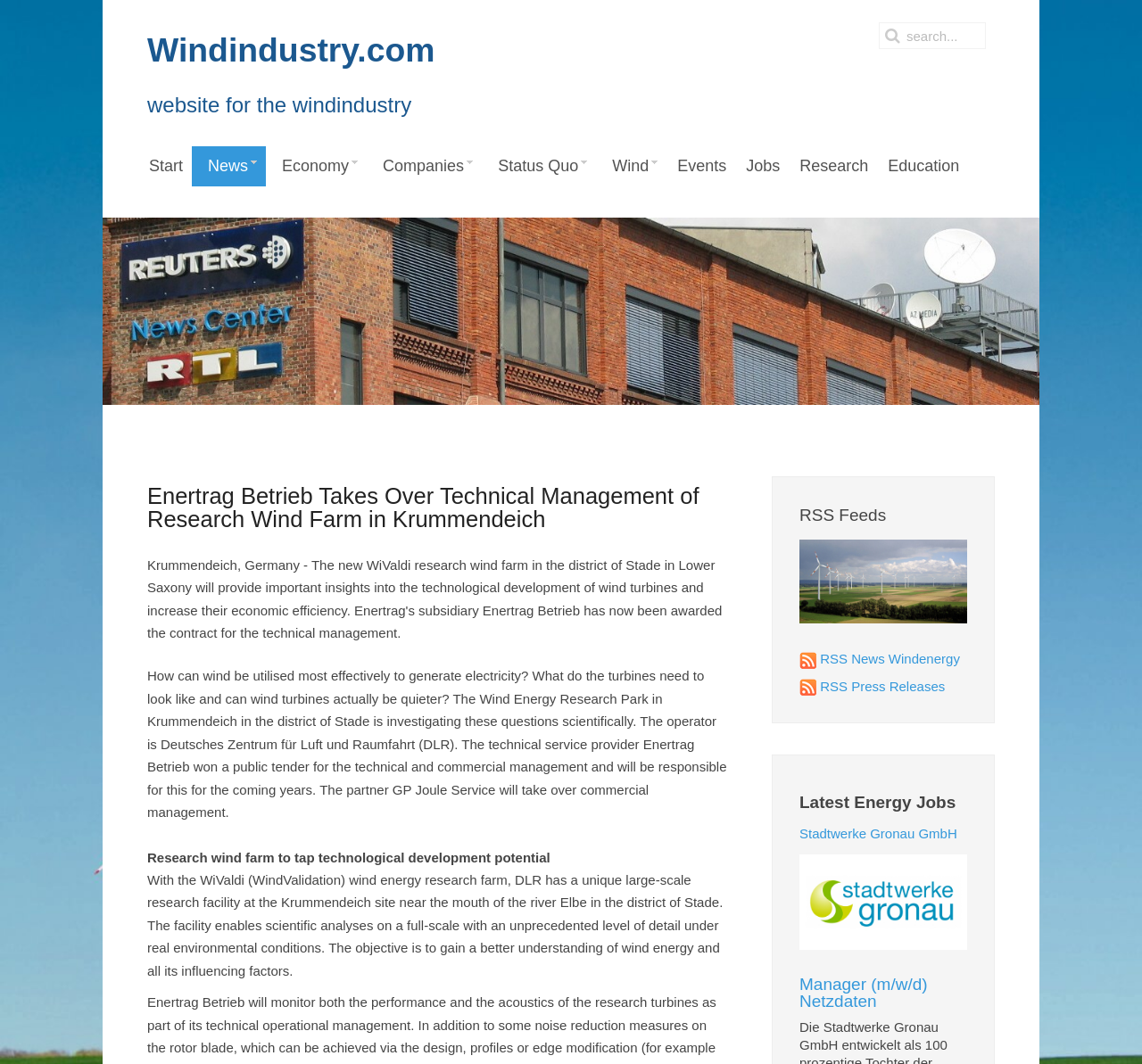What is the purpose of the Wind Energy Research Park in Krummendeich?
Please answer the question with a detailed response using the information from the screenshot.

The purpose of the Wind Energy Research Park in Krummendeich is obtained from the StaticText element that describes the park's objective, which is to investigate scientifically how wind can be utilized most effectively to generate electricity.